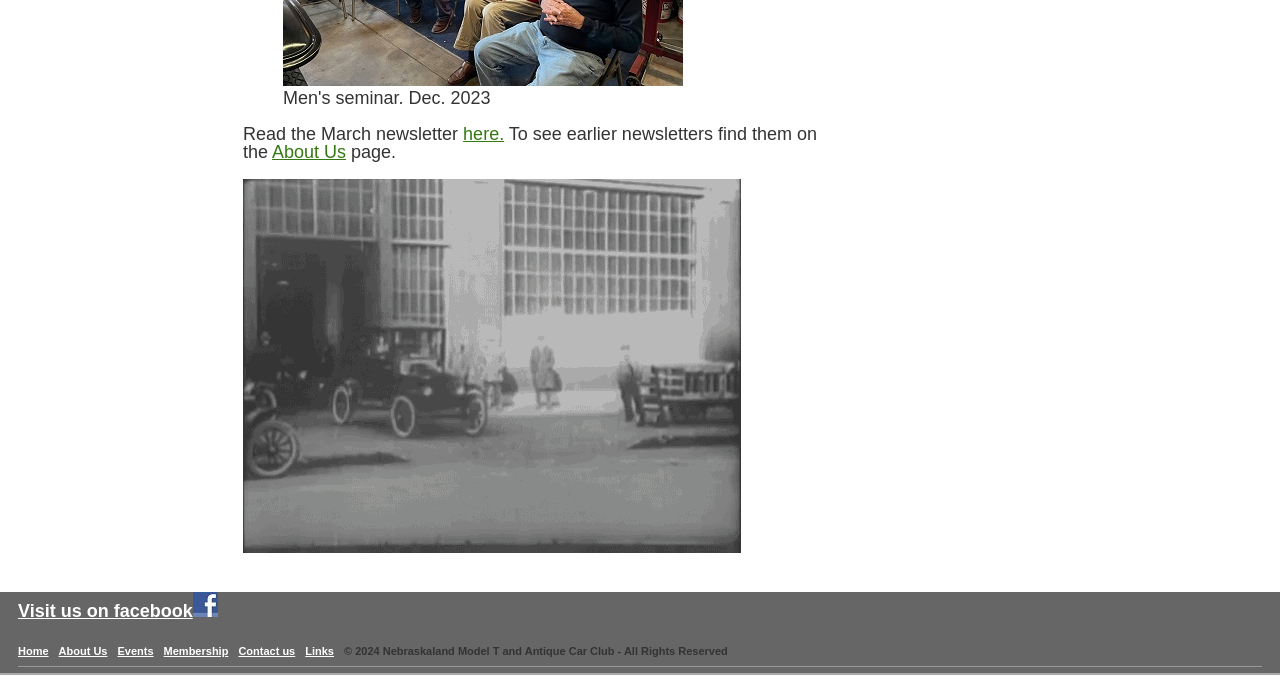Please specify the bounding box coordinates for the clickable region that will help you carry out the instruction: "Click the 'Entrepreneurblog' link".

None